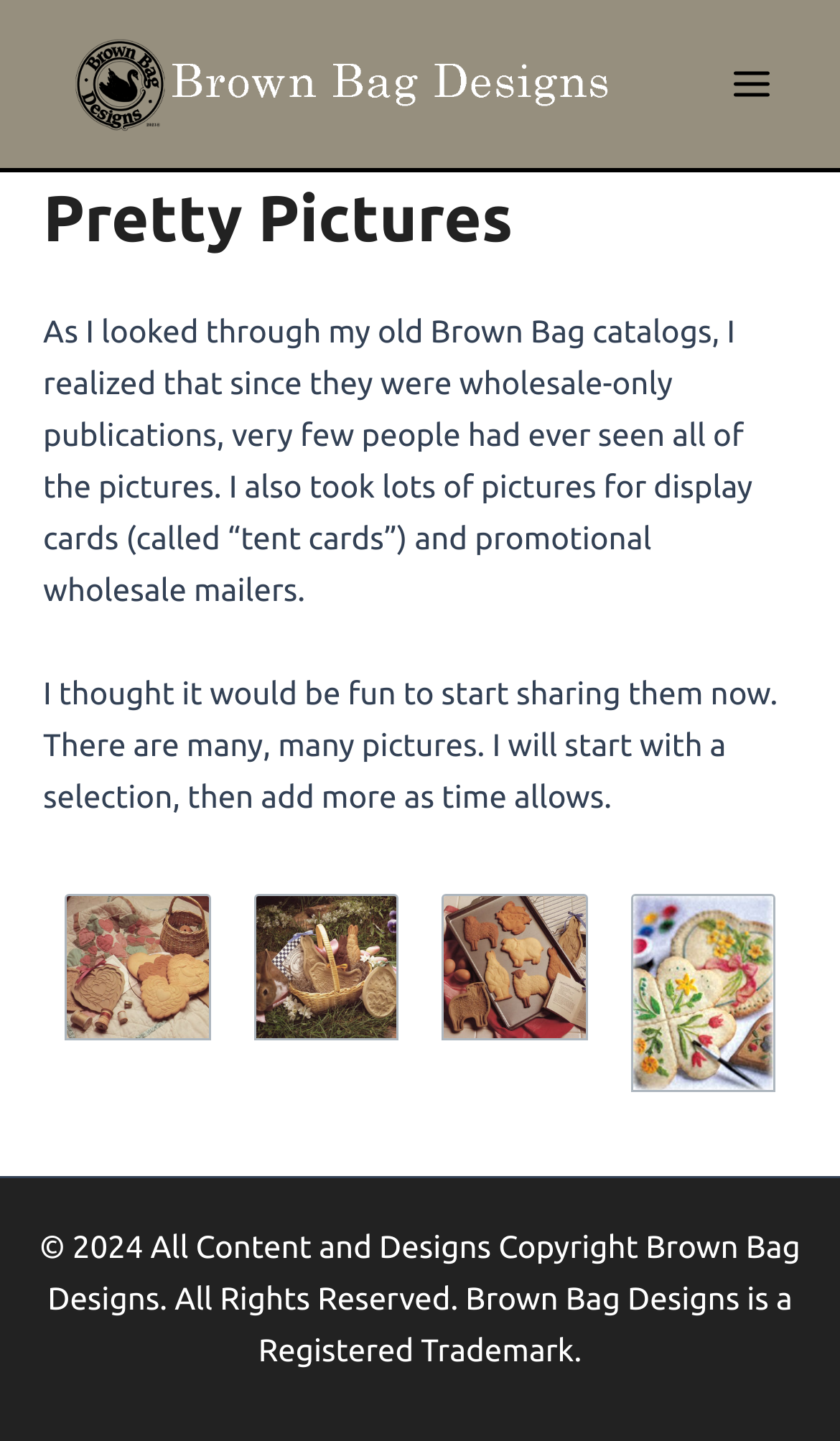Identify the bounding box for the UI element described as: "Main Menu". Ensure the coordinates are four float numbers between 0 and 1, formatted as [left, top, right, bottom].

[0.841, 0.027, 0.949, 0.09]